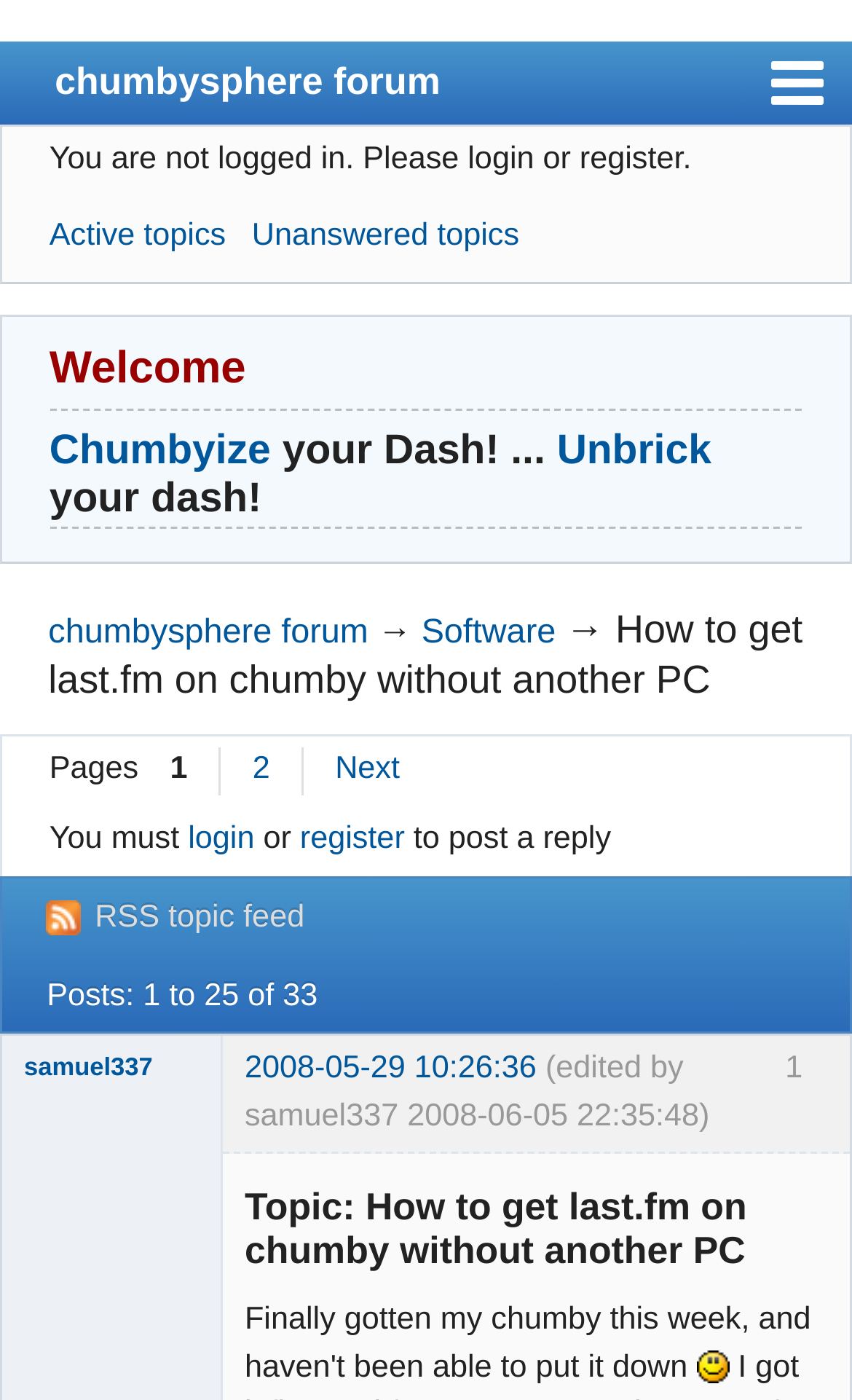Based on the image, please respond to the question with as much detail as possible:
How many posts are there in this topic?

I found the answer by looking at the heading 'Posts: 1 to 25 of 33' which is located near the bottom of the webpage. This heading indicates that there are 33 posts in total, but only 25 are shown on this page.